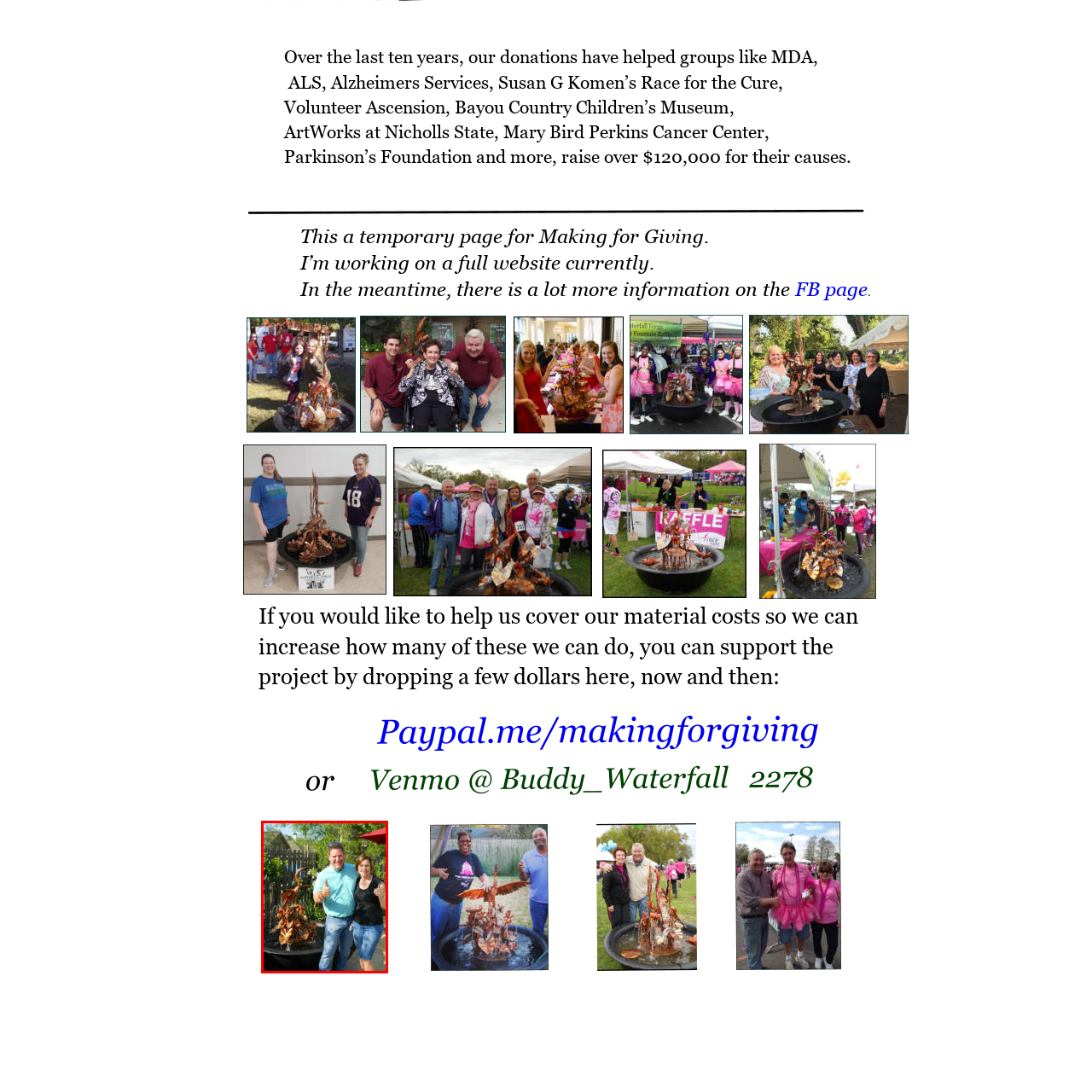What is the backdrop of the scene?
Focus on the section of the image outlined in red and give a thorough answer to the question.

The caption describes the atmosphere of the scene, stating that it is set against a backdrop of greenery and a wooden fence, which adds to the inviting atmosphere of the image.